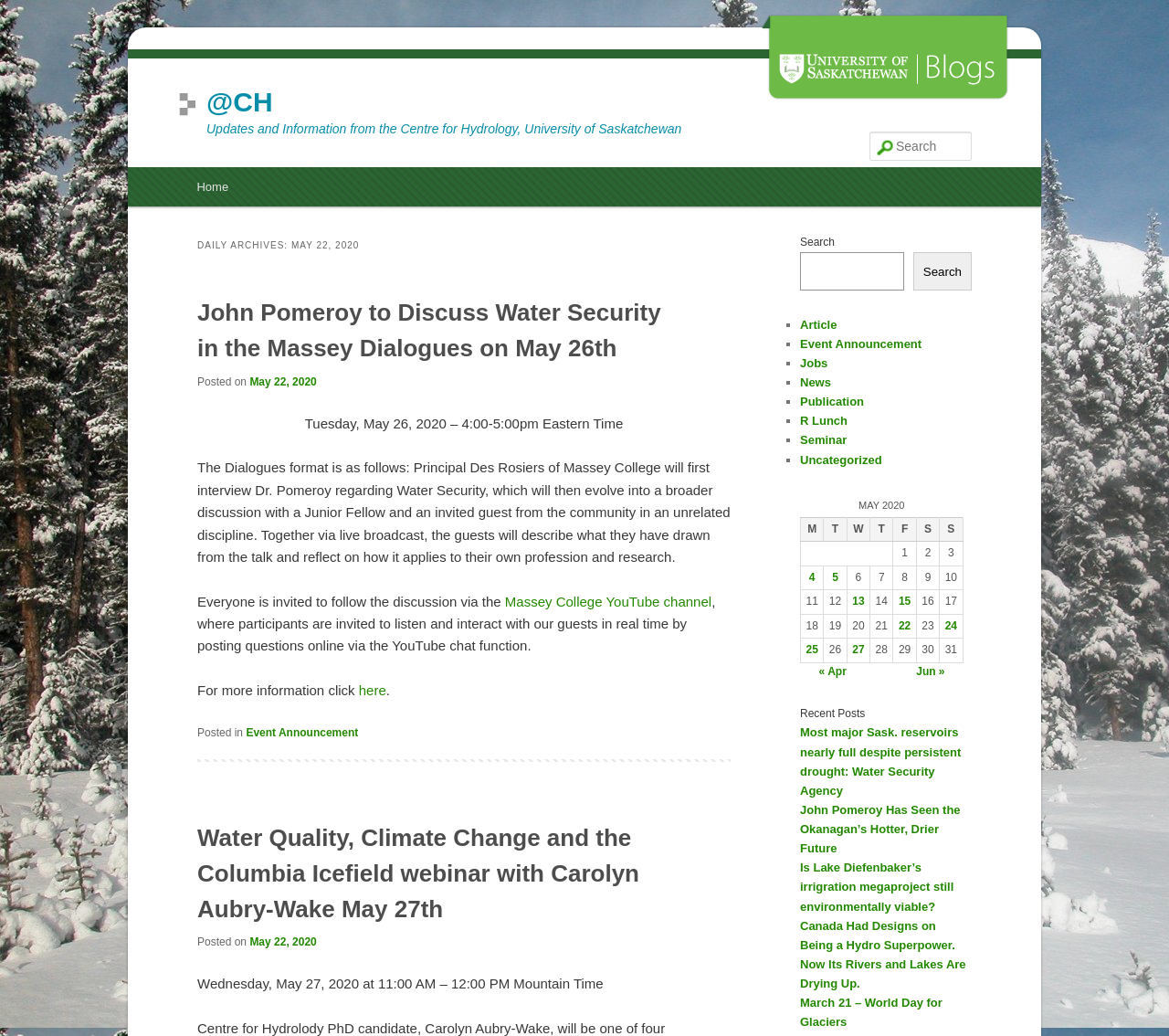Offer a thorough description of the webpage.

This webpage appears to be a blog or news website from the Centre for Hydrology, University of Saskatchewan. At the top, there is a heading with the title '@CH' and an image to the right of it. Below the title, there is a search bar with a textbox and a search button. 

To the left of the search bar, there is a main menu with links to 'Home', 'Skip to primary content', and 'Skip to secondary content'. 

The main content of the webpage is divided into sections. The first section has a heading 'DAILY ARCHIVES: MAY 22, 2020' and contains an article with a heading 'John Pomeroy to Discuss Water Security in the Massey Dialogues on May 26th'. The article includes a brief description of the event and a link to more information. 

Below the article, there is a section with a heading 'Water Quality, Climate Change and the Columbia Icefield webinar with Carolyn Aubry-Wake May 27th', which also includes a brief description and a link to more information.

To the right of the main content, there is a sidebar with a list of links to different categories, including 'Article', 'Event Announcement', 'Jobs', 'News', 'Publication', 'R Lunch', 'Seminar', and 'Uncategorized'. 

Below the sidebar, there is a table with a caption 'MAY 2020' that displays a calendar for the month of May 2020. Each row in the table represents a day of the month, and the columns represent the days of the week. Some of the cells in the table contain links to posts published on specific days.